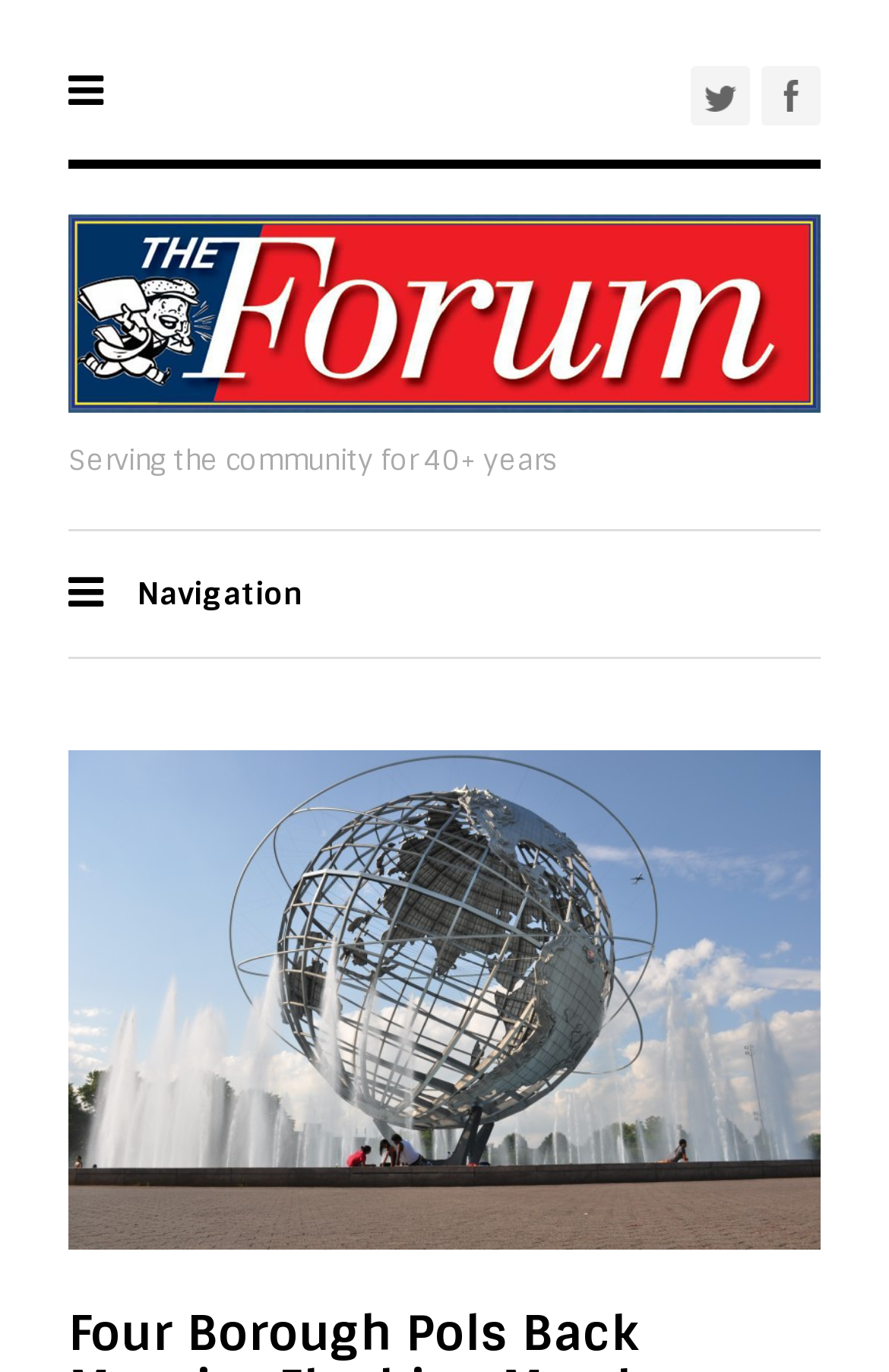What is the topic of the featured image?
Relying on the image, give a concise answer in one word or a brief phrase.

Music Fest